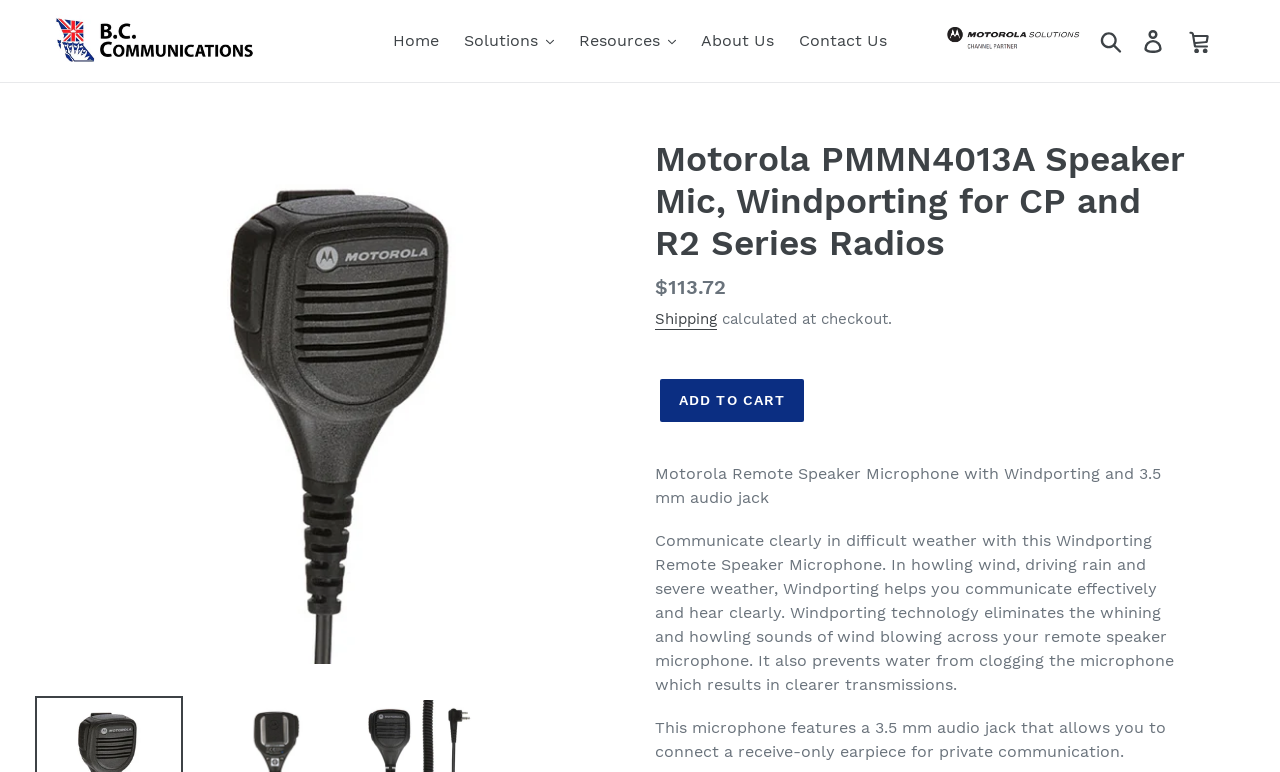Pinpoint the bounding box coordinates of the element you need to click to execute the following instruction: "Click the 'Cart' link". The bounding box should be represented by four float numbers between 0 and 1, in the format [left, top, right, bottom].

[0.92, 0.024, 0.957, 0.082]